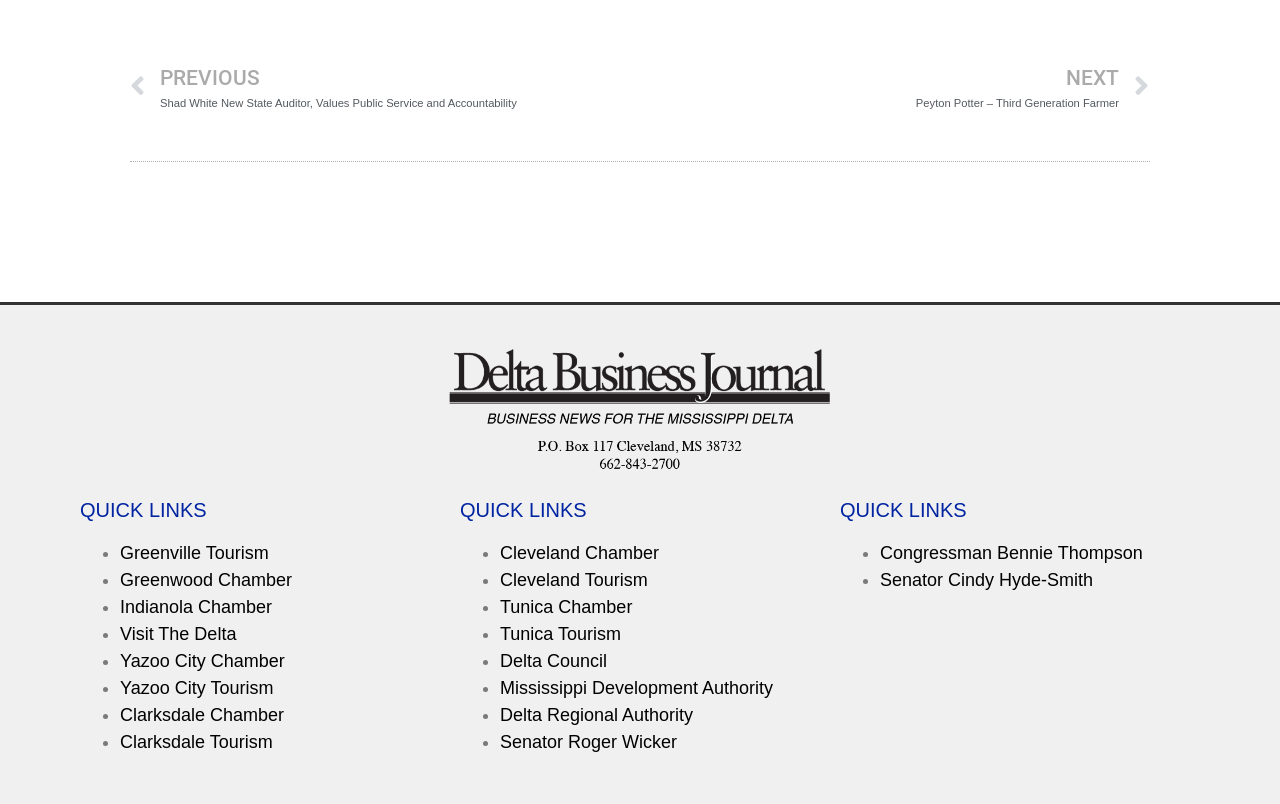Please answer the following question using a single word or phrase: What is the name of the auditor mentioned on the webpage?

Shad White